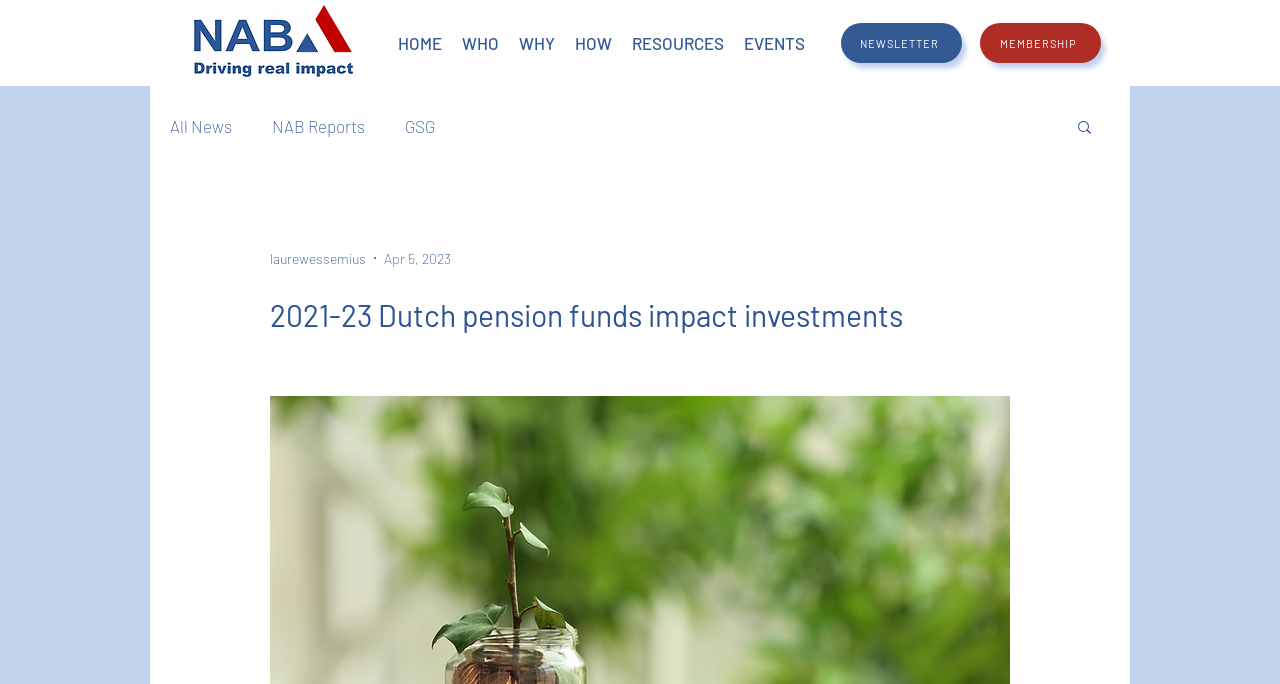Please identify the bounding box coordinates of the element I need to click to follow this instruction: "Edit this obituary".

None